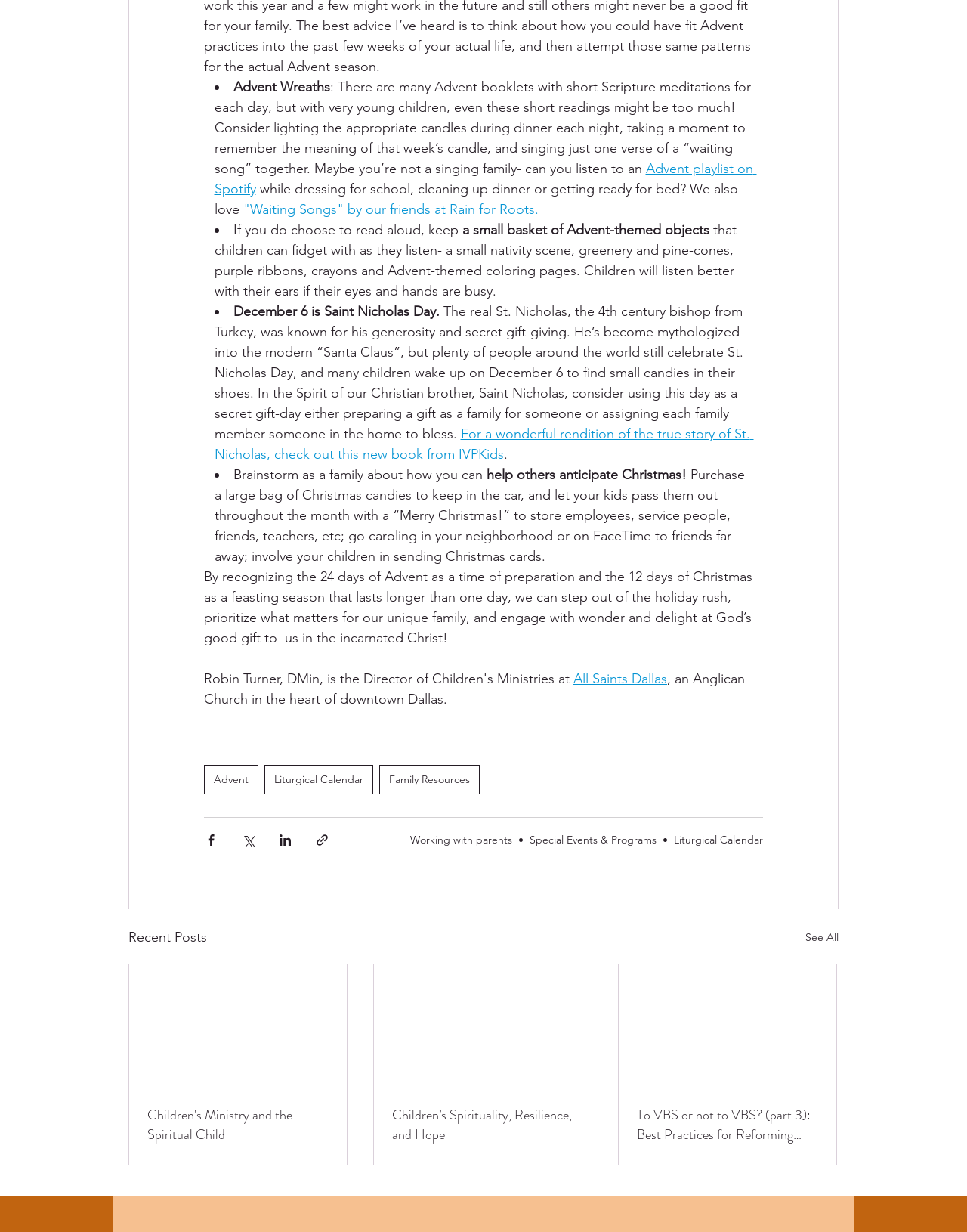Locate the UI element described by Children’s Spirituality, Resilience, and Hope and provide its bounding box coordinates. Use the format (top-left x, top-left y, bottom-right x, bottom-right y) with all values as floating point numbers between 0 and 1.

[0.405, 0.897, 0.593, 0.929]